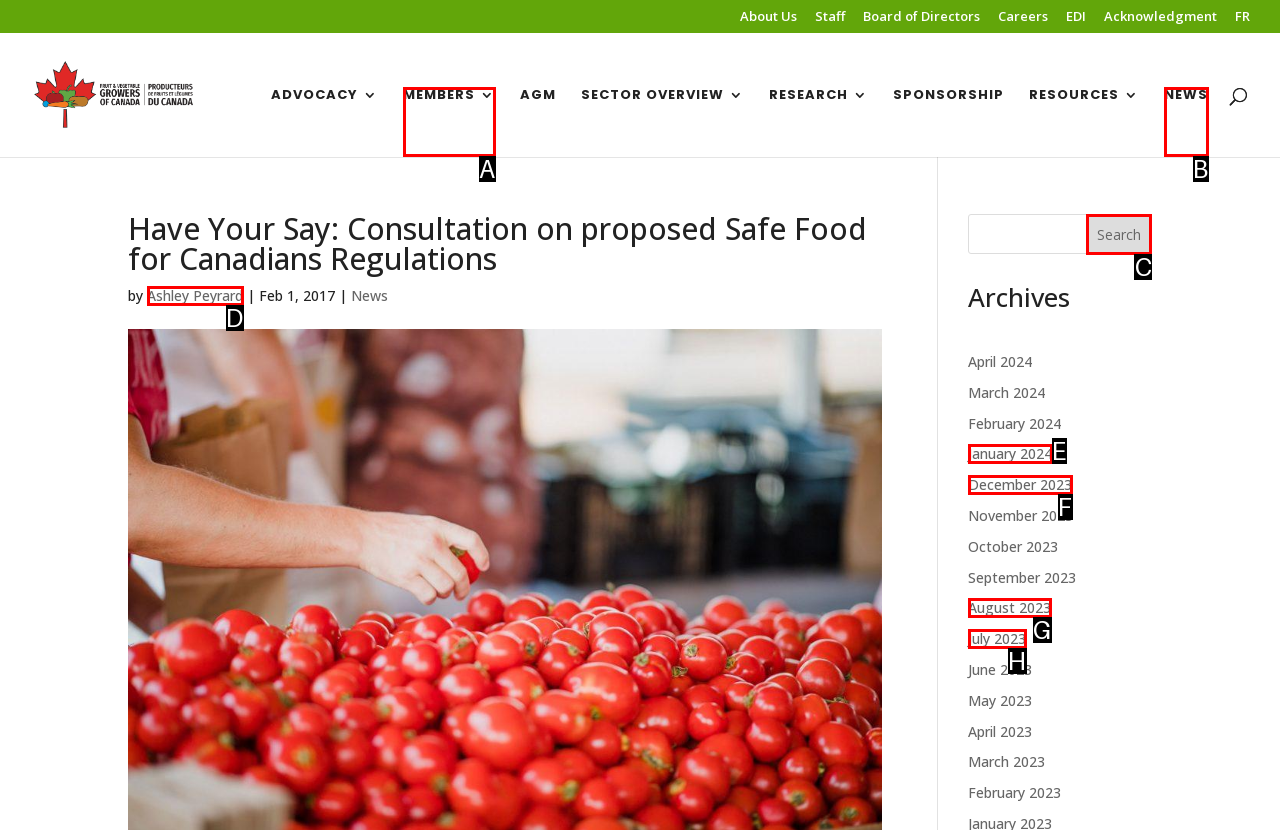Using the provided description: December 2023, select the most fitting option and return its letter directly from the choices.

F